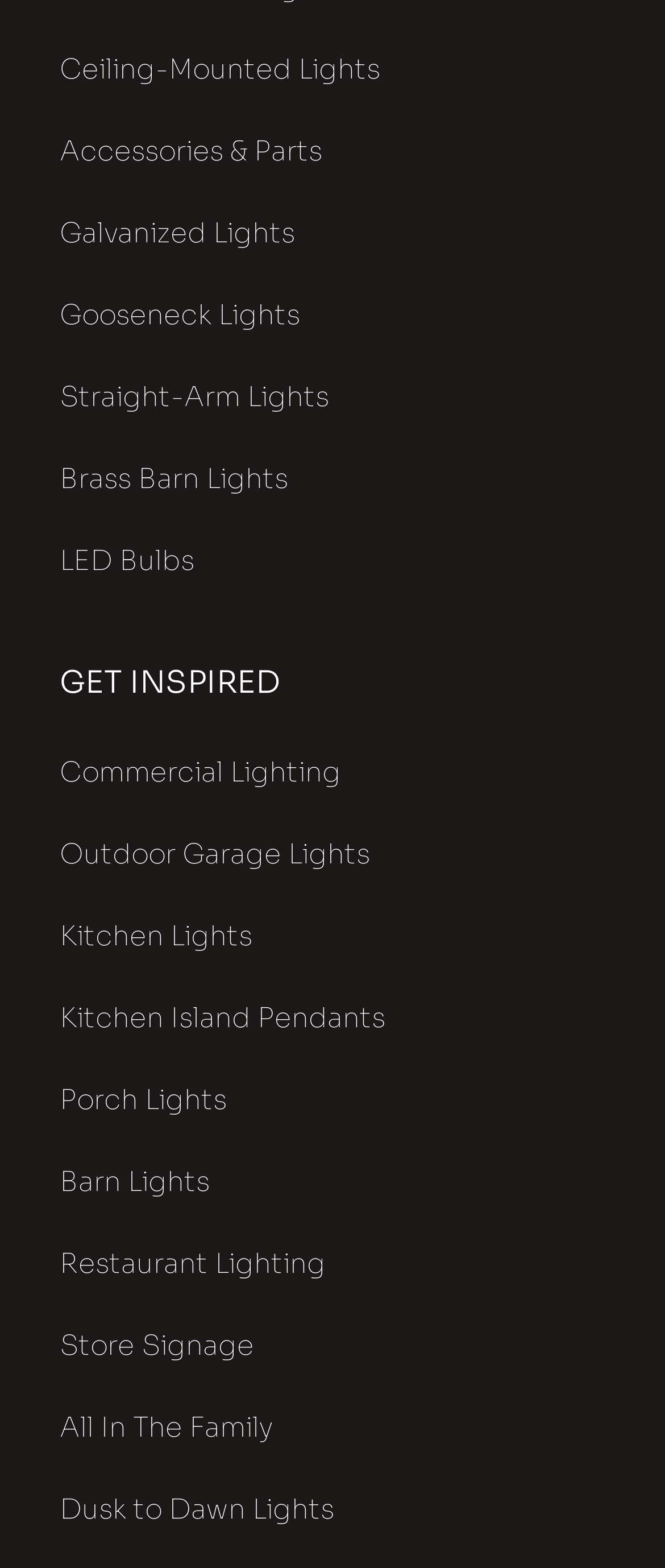Pinpoint the bounding box coordinates of the clickable area necessary to execute the following instruction: "Check out Kitchen Island Pendants". The coordinates should be given as four float numbers between 0 and 1, namely [left, top, right, bottom].

[0.09, 0.632, 0.58, 0.667]